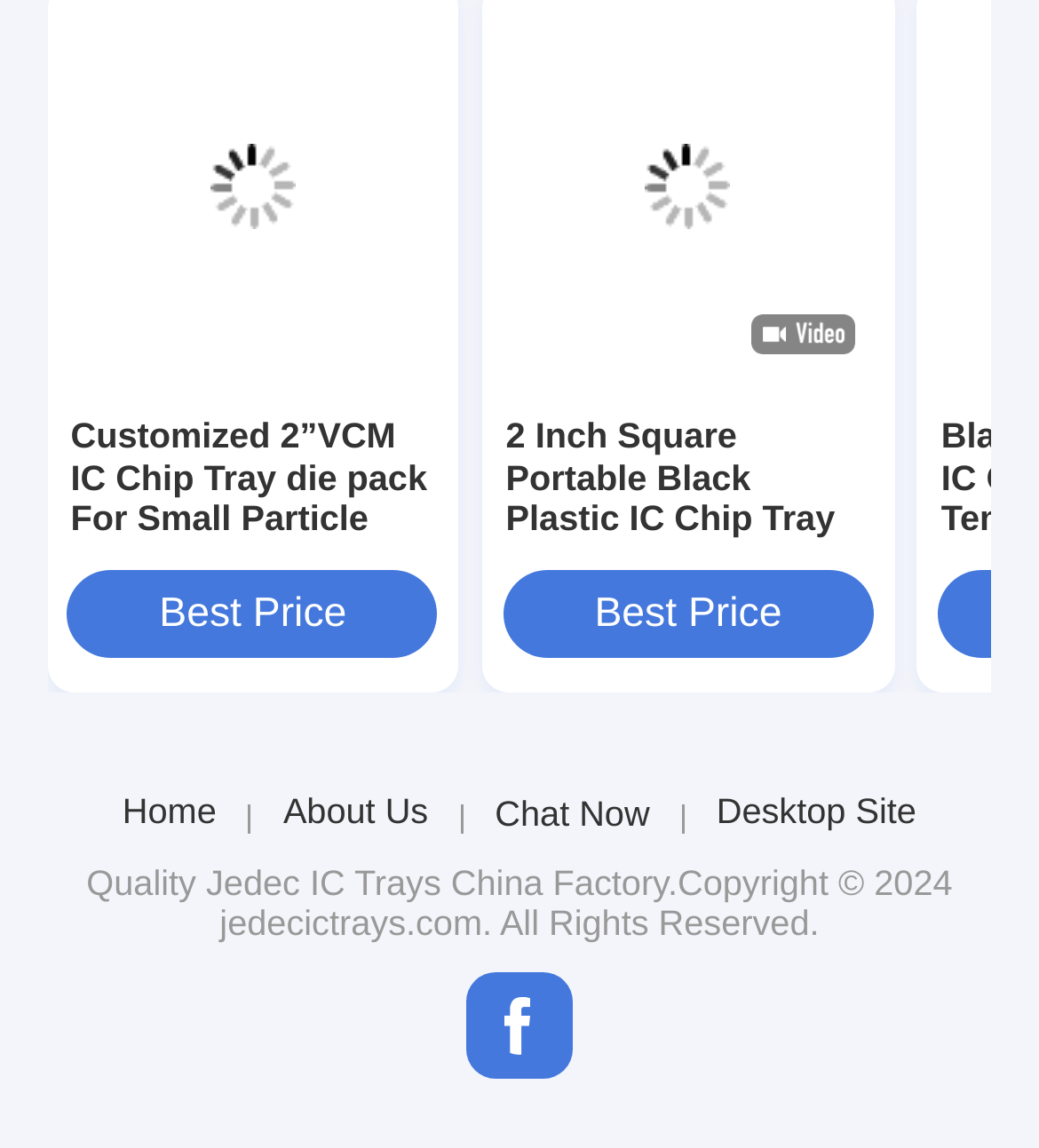Please answer the following question using a single word or phrase: 
Where is the 'Home' link located?

Top-middle